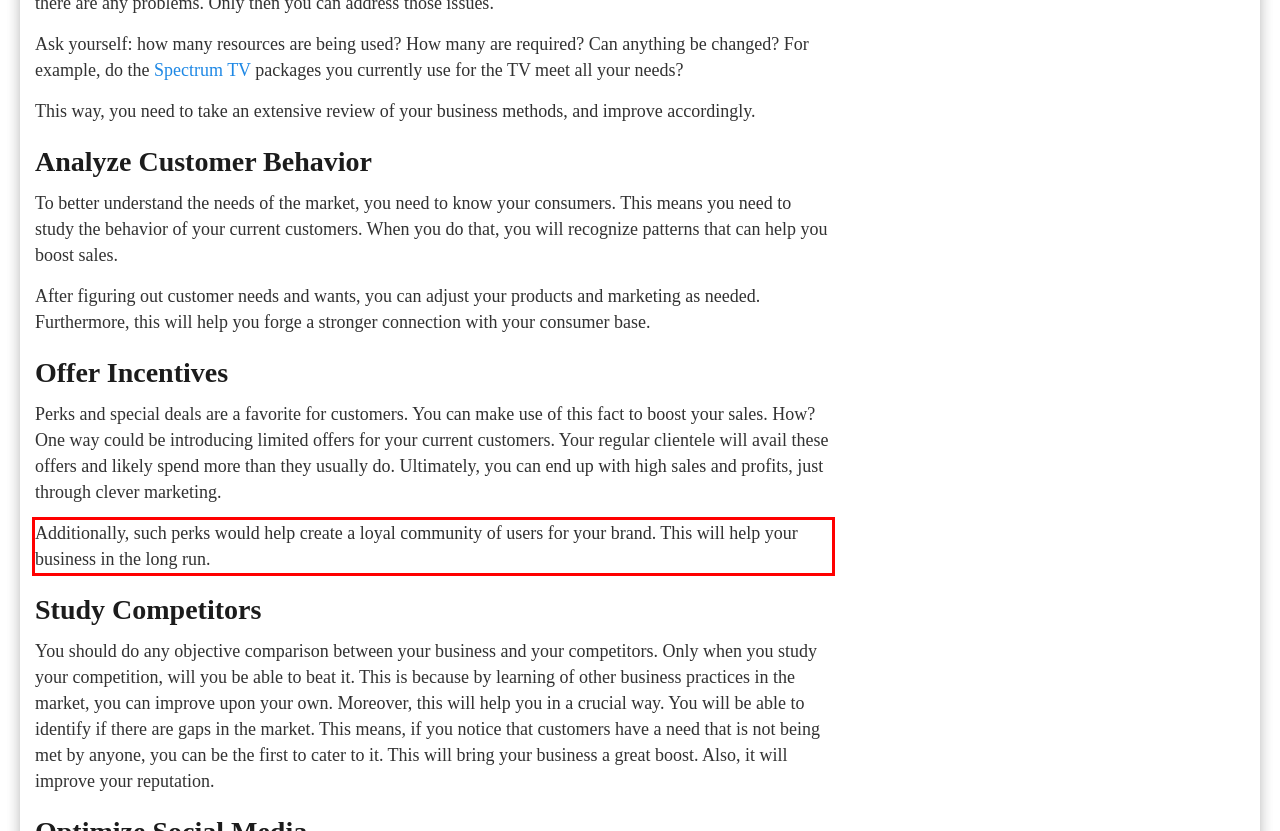Please identify and extract the text from the UI element that is surrounded by a red bounding box in the provided webpage screenshot.

Additionally, such perks would help create a loyal community of users for your brand. This will help your business in the long run.